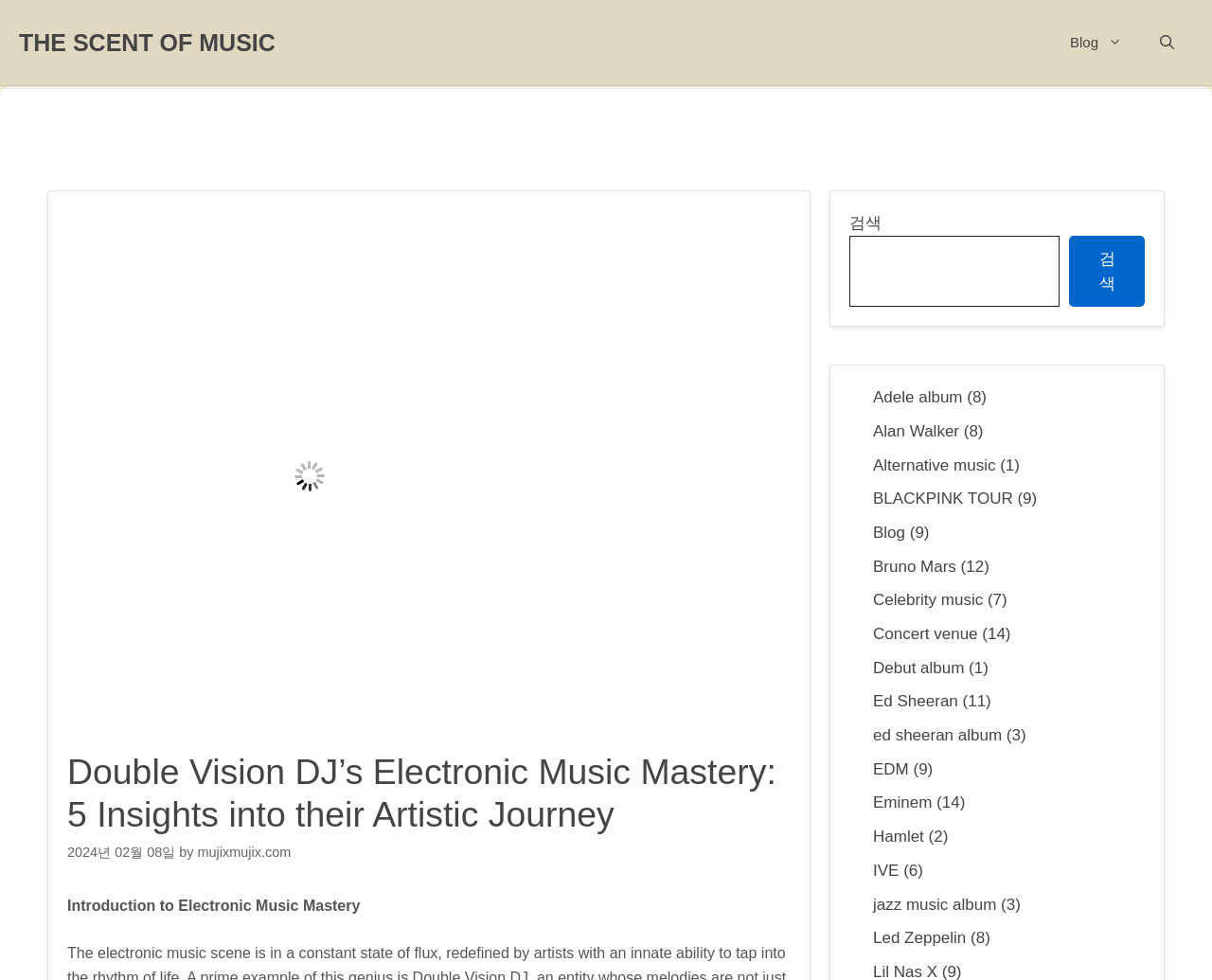How many links are there in the complementary element?
Carefully analyze the image and provide a detailed answer to the question.

The question asks for the number of links in the complementary element. The complementary element has a bounding box coordinate of [0.684, 0.194, 0.961, 0.334] and contains 18 link elements, each with a text description and a bounding box coordinate.